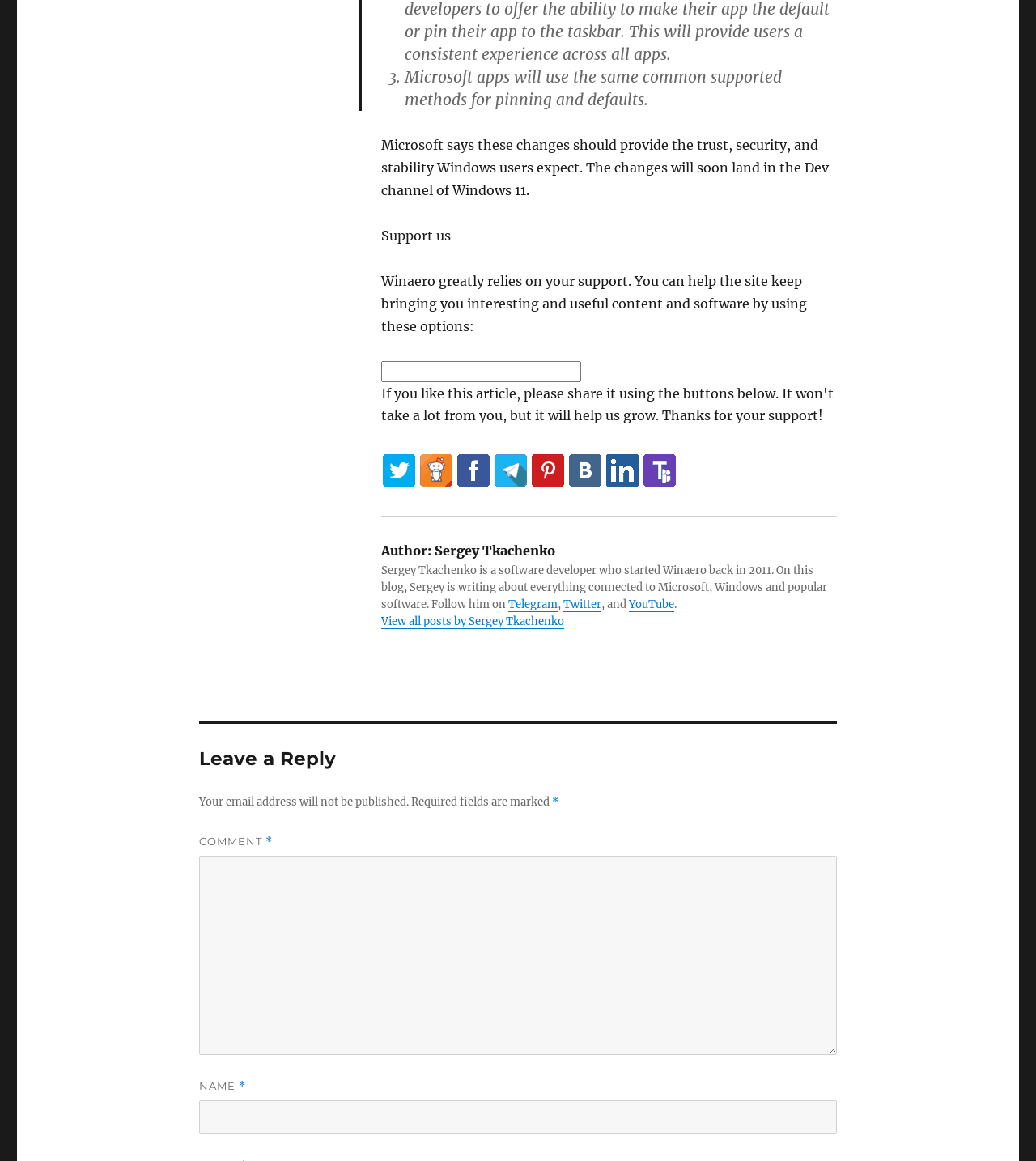Please identify the bounding box coordinates of the clickable area that will fulfill the following instruction: "Enter name". The coordinates should be in the format of four float numbers between 0 and 1, i.e., [left, top, right, bottom].

[0.192, 0.948, 0.808, 0.977]